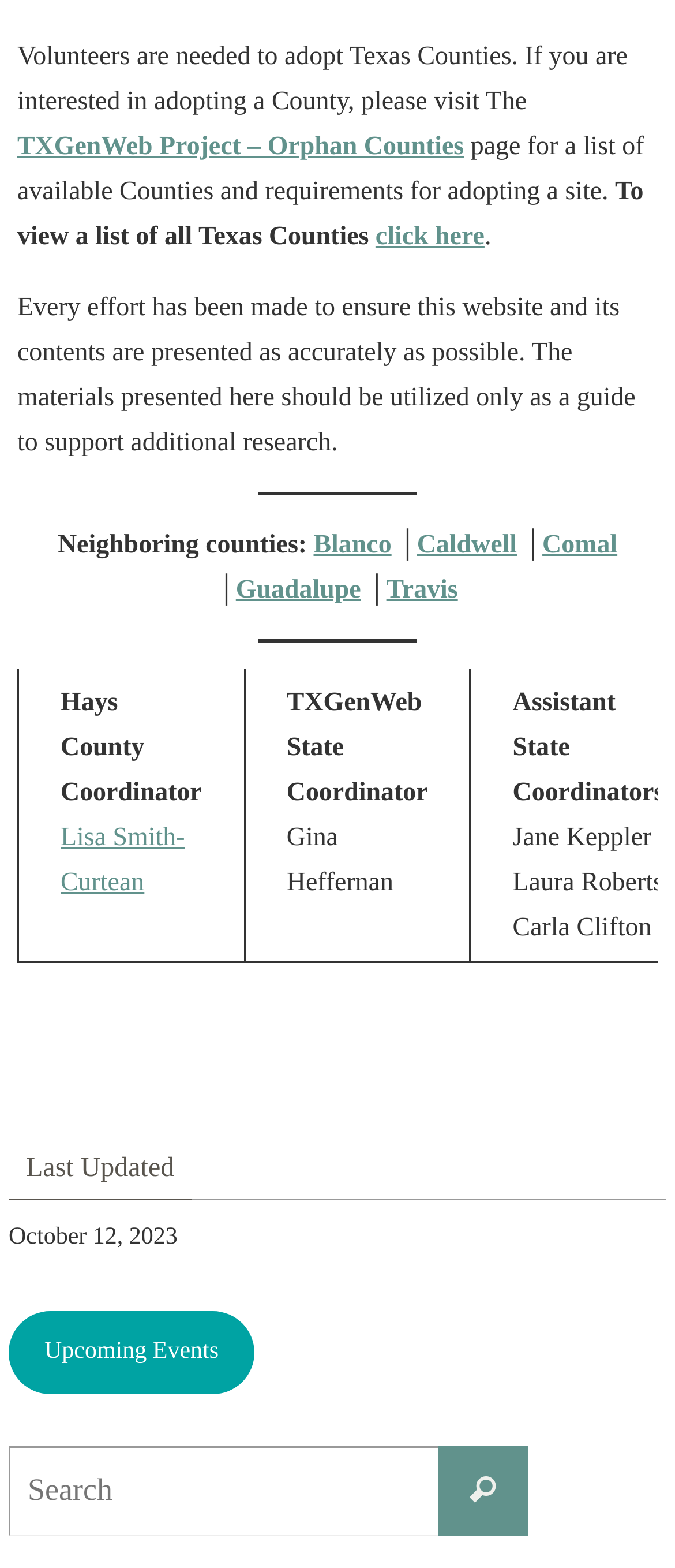What can be done on the webpage? Refer to the image and provide a one-word or short phrase answer.

Search for counties